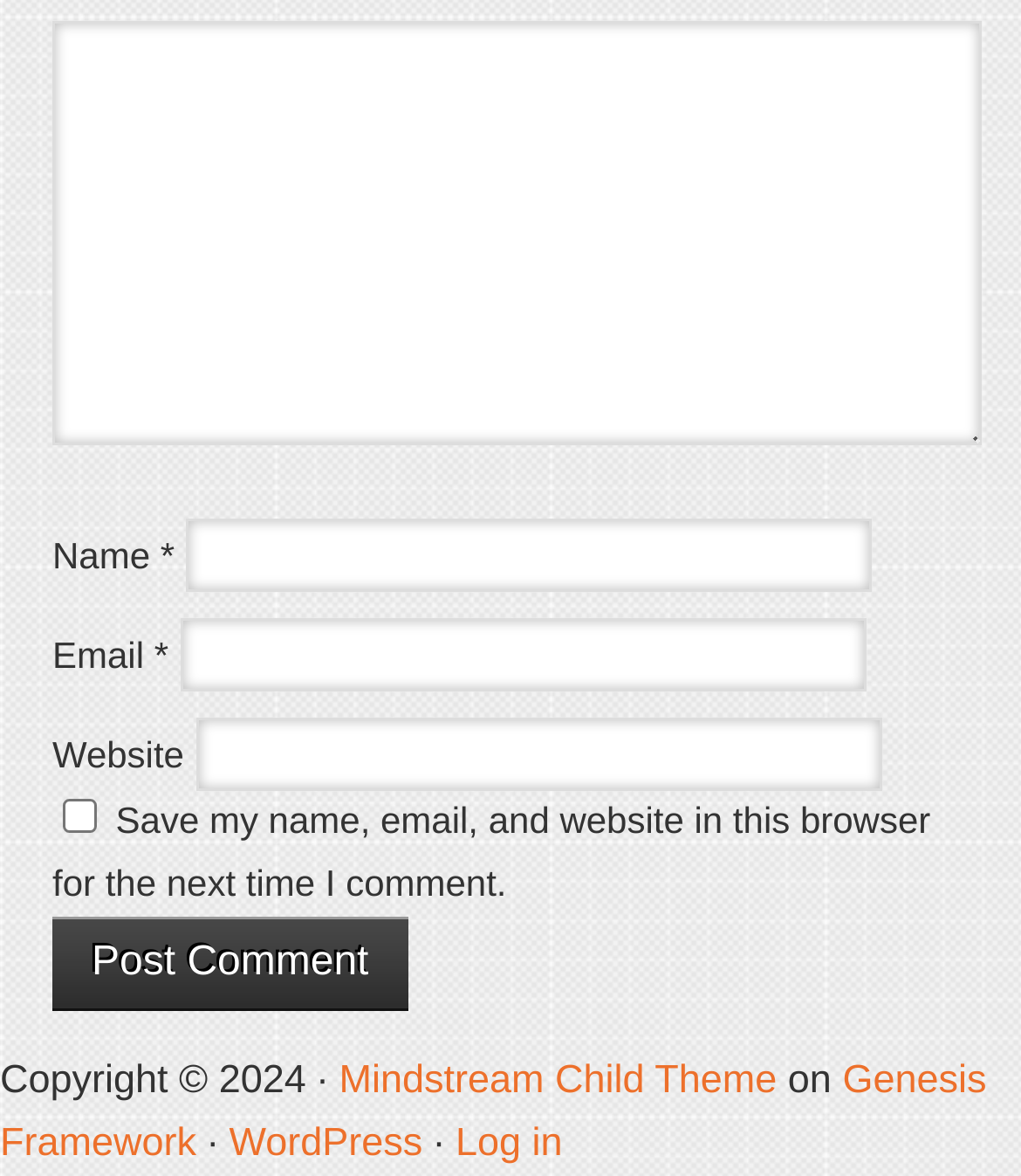Find the bounding box of the web element that fits this description: "parent_node: Website name="url"".

[0.191, 0.609, 0.863, 0.671]